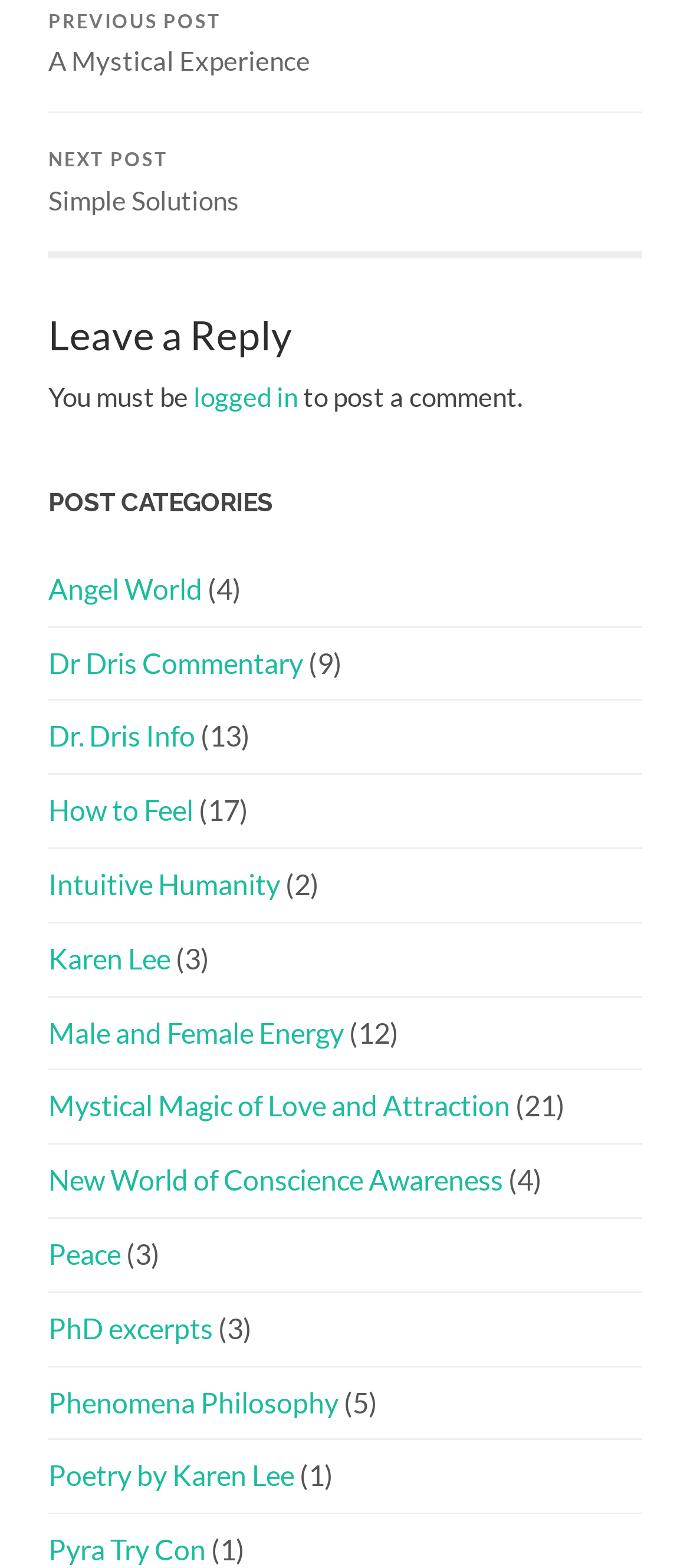Please find the bounding box coordinates of the element that must be clicked to perform the given instruction: "Click on Peace". The coordinates should be four float numbers from 0 to 1, i.e., [left, top, right, bottom].

[0.07, 0.789, 0.175, 0.81]